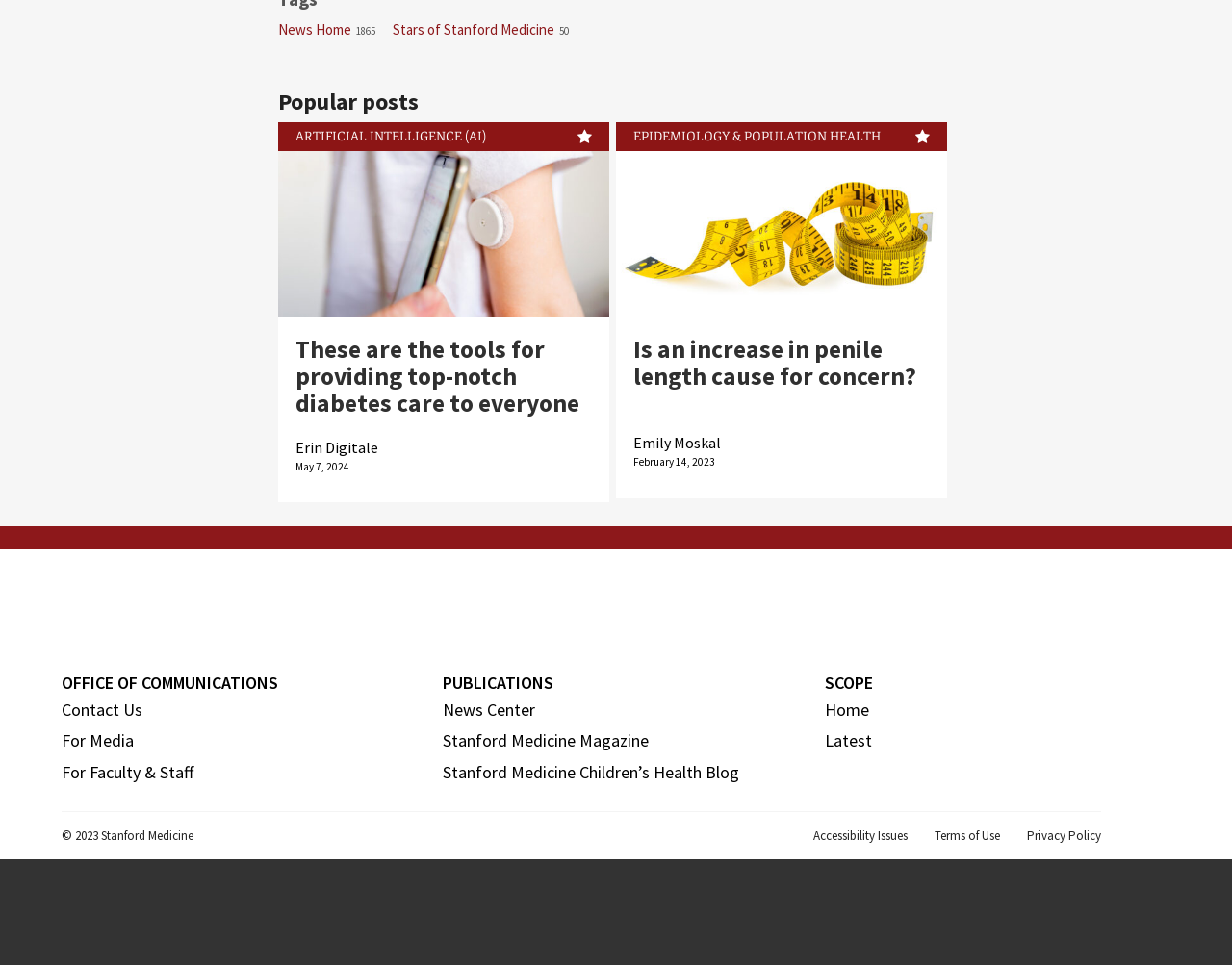Could you find the bounding box coordinates of the clickable area to complete this instruction: "Click the 'ReComEdu' link"?

None